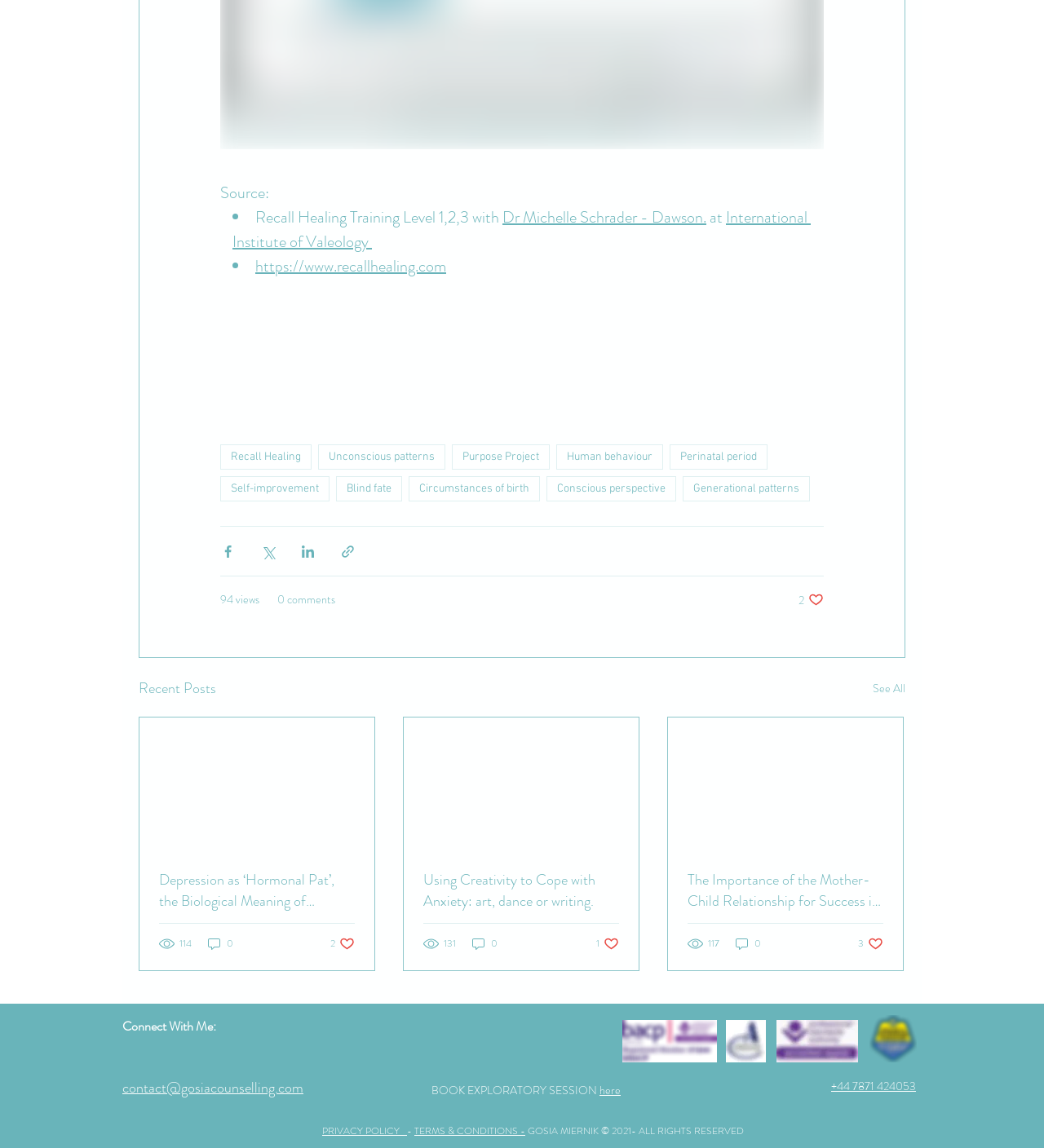Please locate the clickable area by providing the bounding box coordinates to follow this instruction: "Check the 'PRIVACY POLICY'".

[0.309, 0.979, 0.39, 0.992]